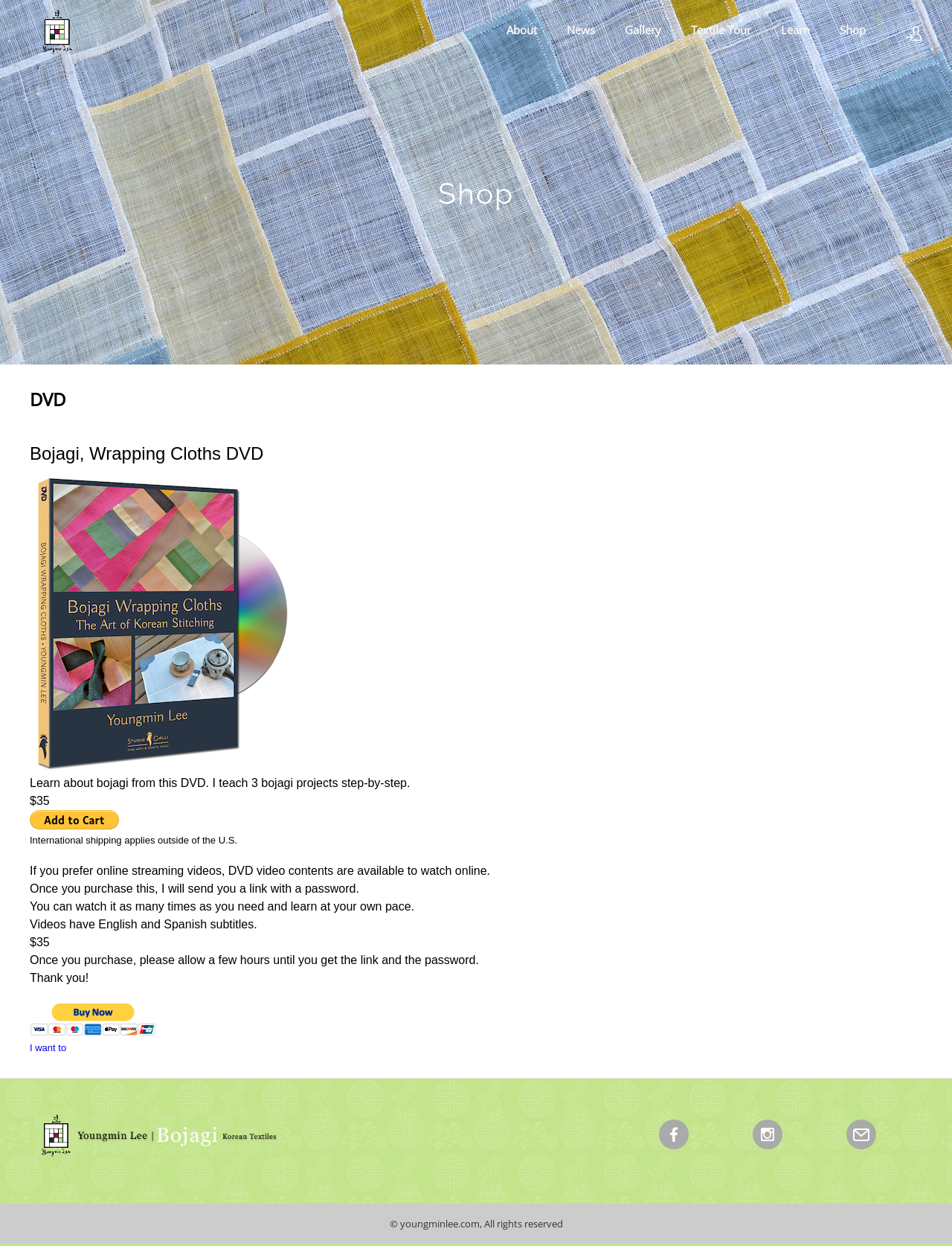What is the language of the subtitles in the DVD videos?
Using the image as a reference, answer with just one word or a short phrase.

English and Spanish